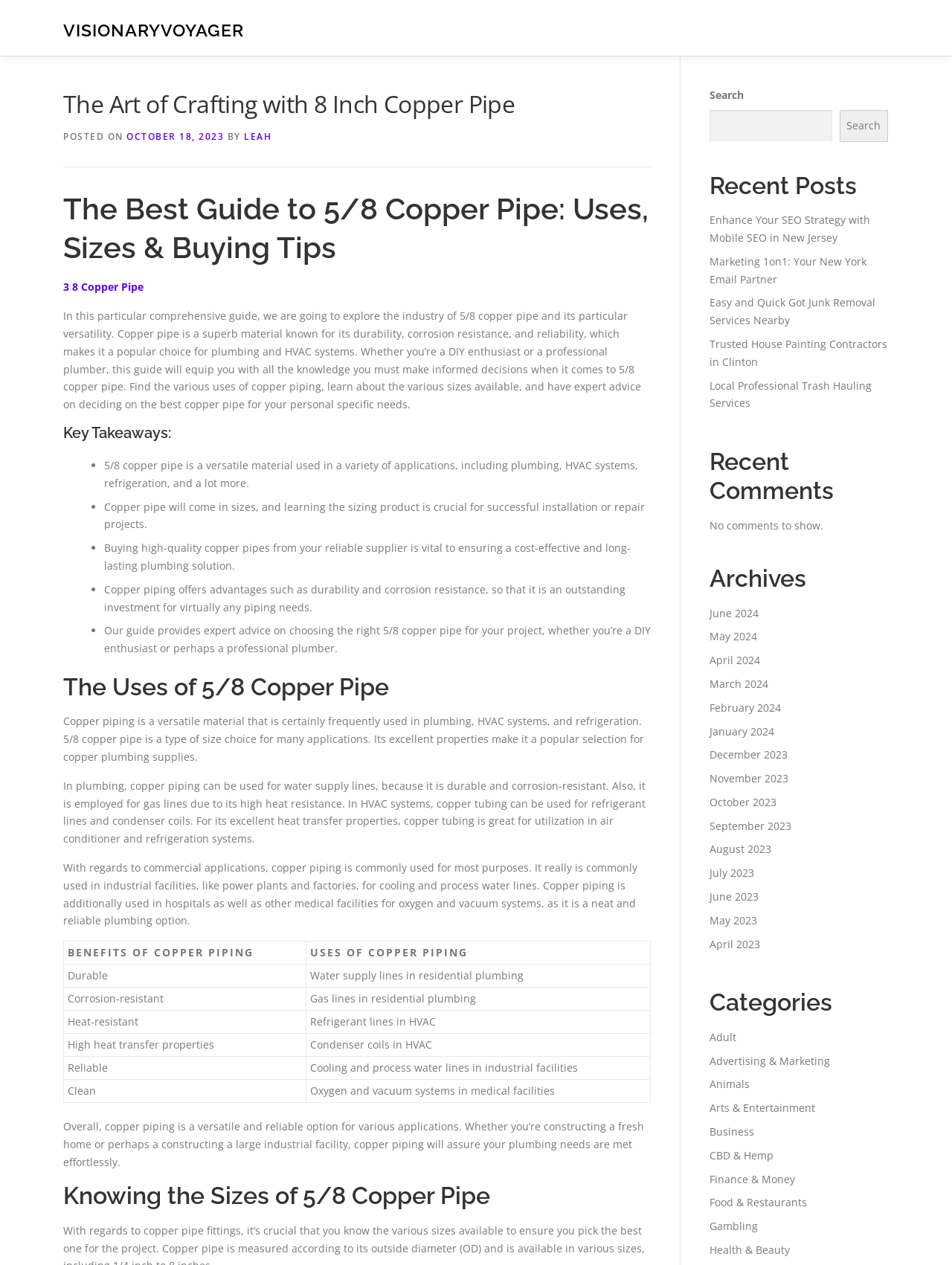Based on the element description: "aria-label="LinkedIn" title="LinkedIn"", identify the bounding box coordinates for this UI element. The coordinates must be four float numbers between 0 and 1, listed as [left, top, right, bottom].

None